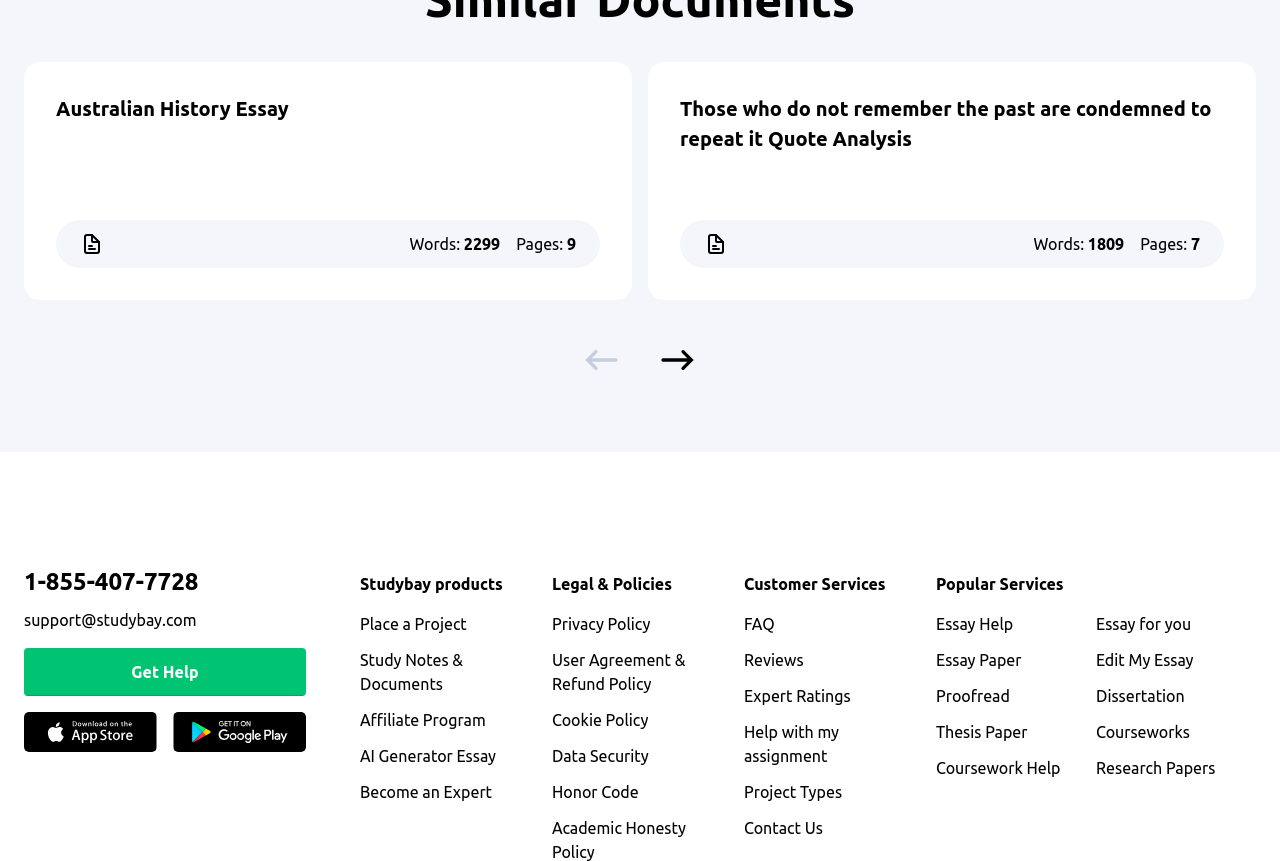Identify the bounding box coordinates for the UI element described as follows: support@studybay.com. Use the format (top-left x, top-left y, bottom-right x, bottom-right y) and ensure all values are floating point numbers between 0 and 1.

[0.019, 0.707, 0.153, 0.734]